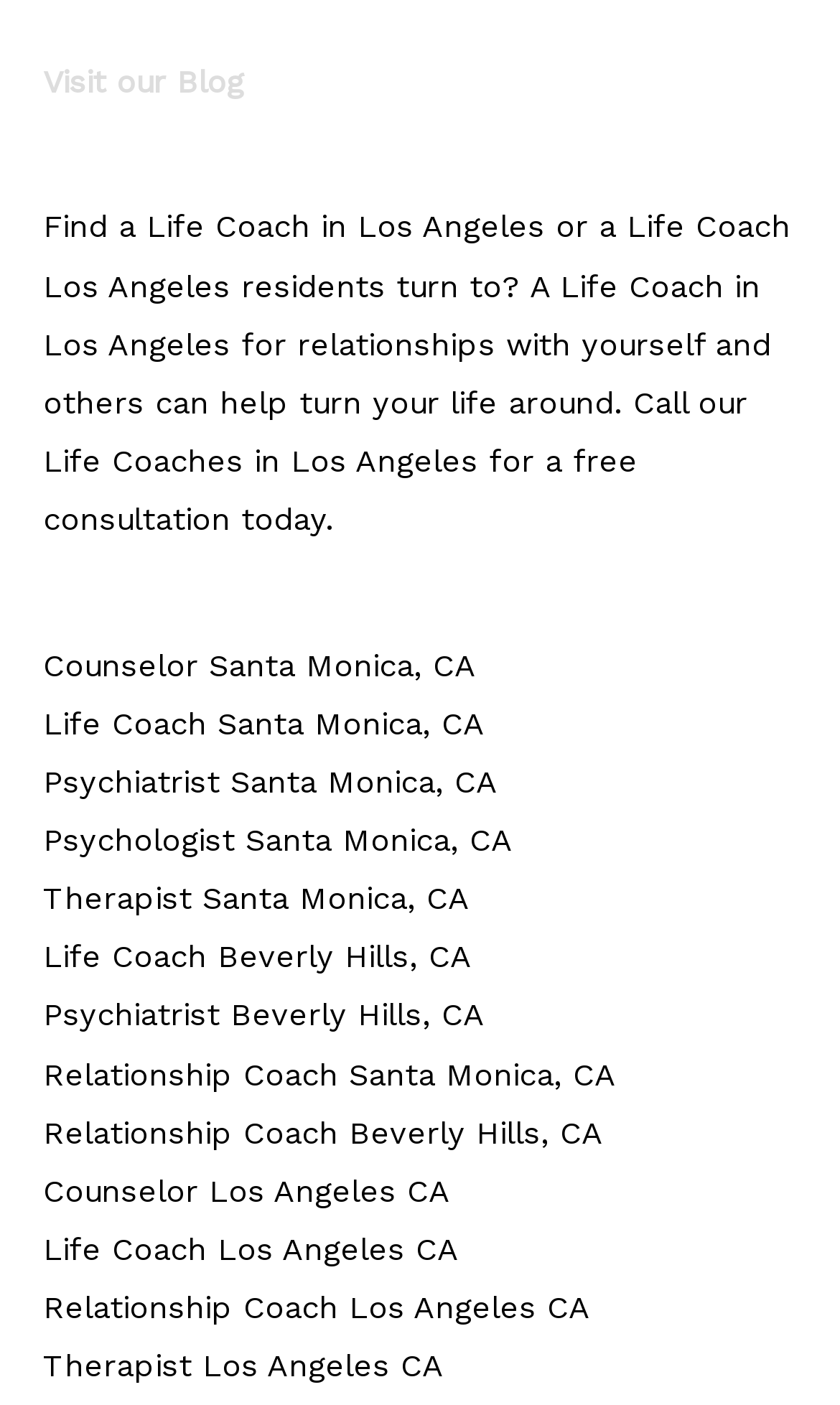Determine the bounding box coordinates of the clickable element necessary to fulfill the instruction: "Visit the LinkedIn page". Provide the coordinates as four float numbers within the 0 to 1 range, i.e., [left, top, right, bottom].

None